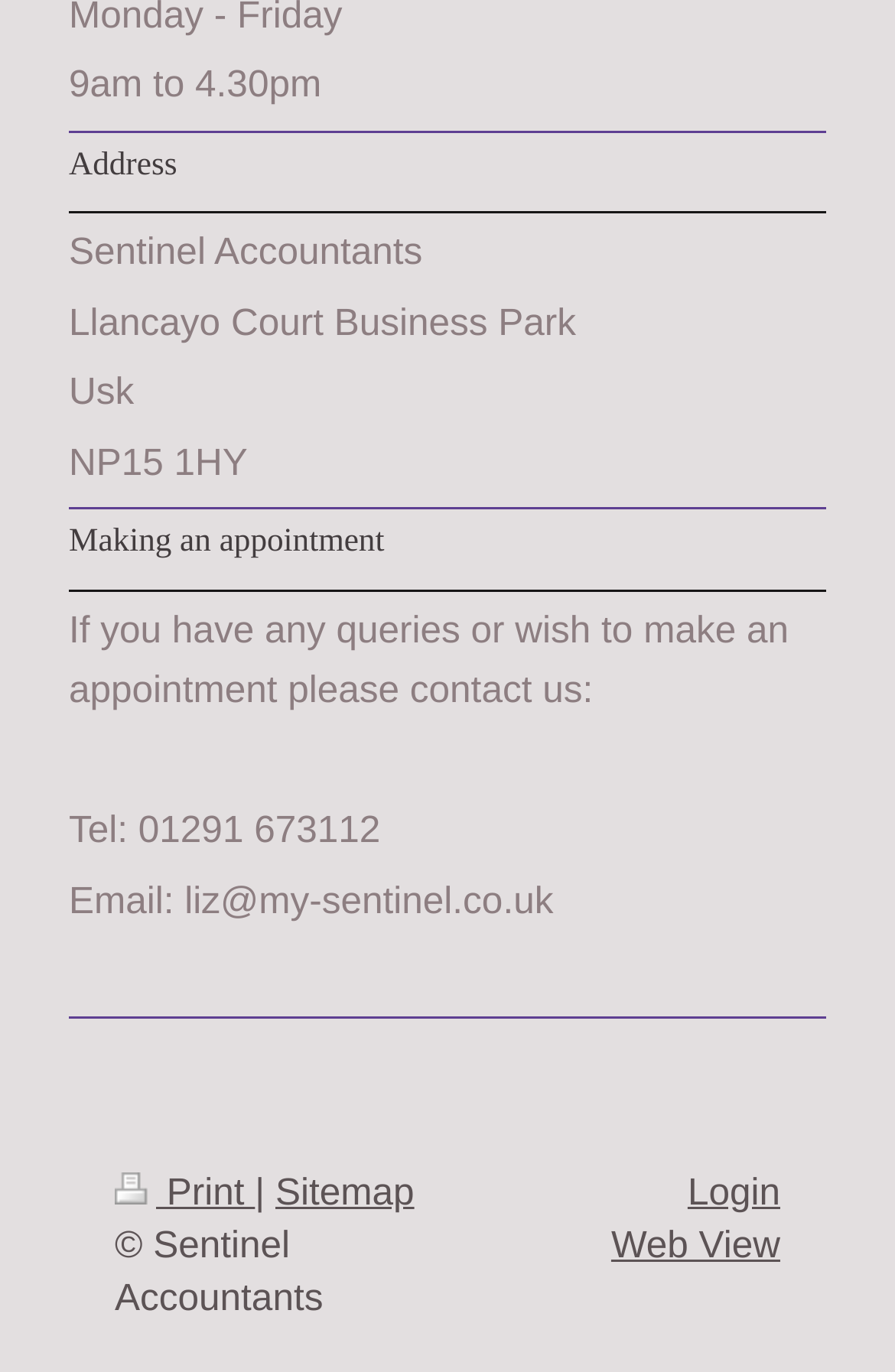Extract the bounding box coordinates of the UI element described by: "Web View". The coordinates should include four float numbers ranging from 0 to 1, e.g., [left, top, right, bottom].

[0.683, 0.893, 0.872, 0.923]